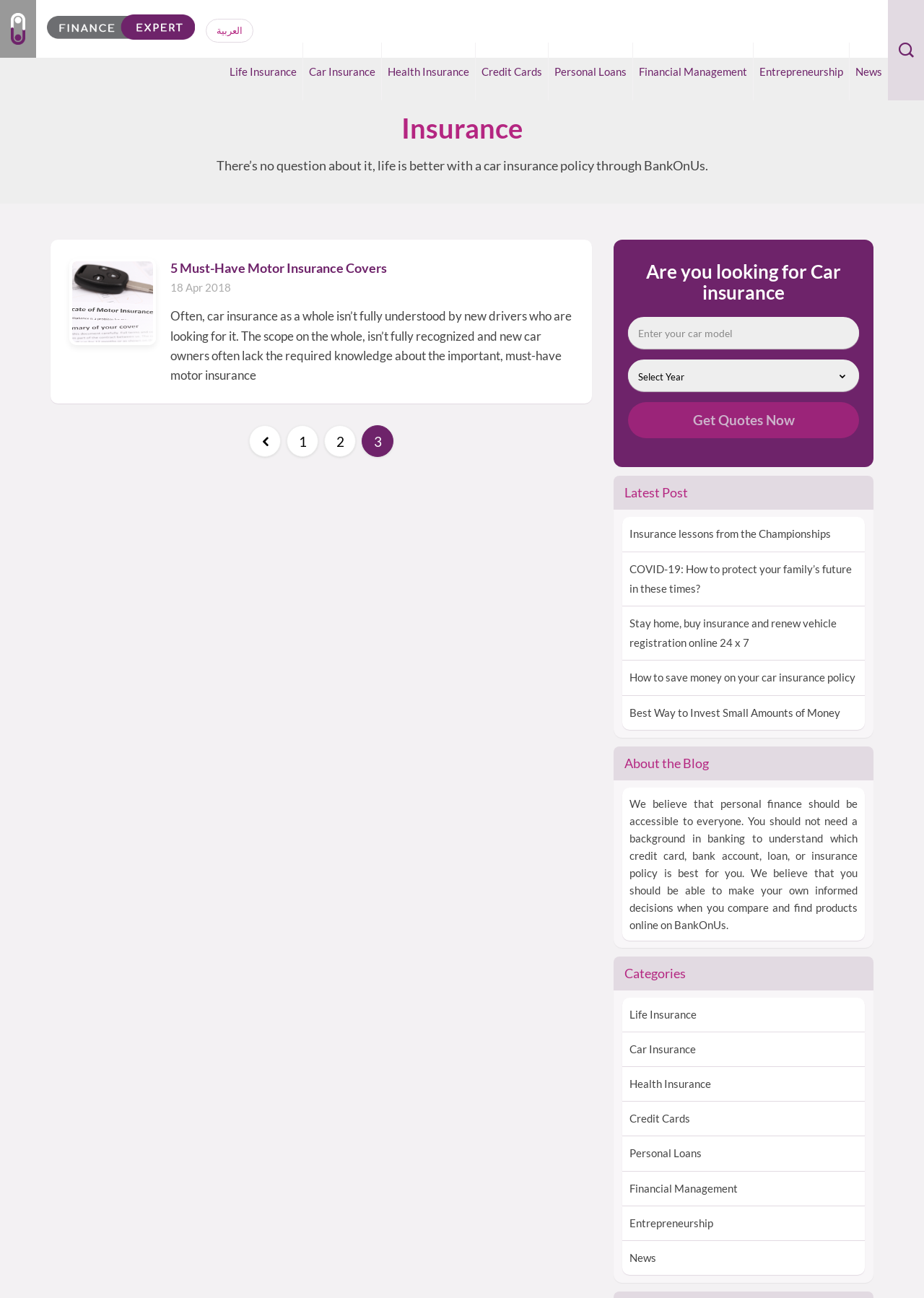What is the purpose of the combobox?
Please answer the question as detailed as possible based on the image.

The combobox is used to enter the car model, as indicated by the label 'Enter your car model' above the combobox. This is likely a step in the process of getting a car insurance quote.